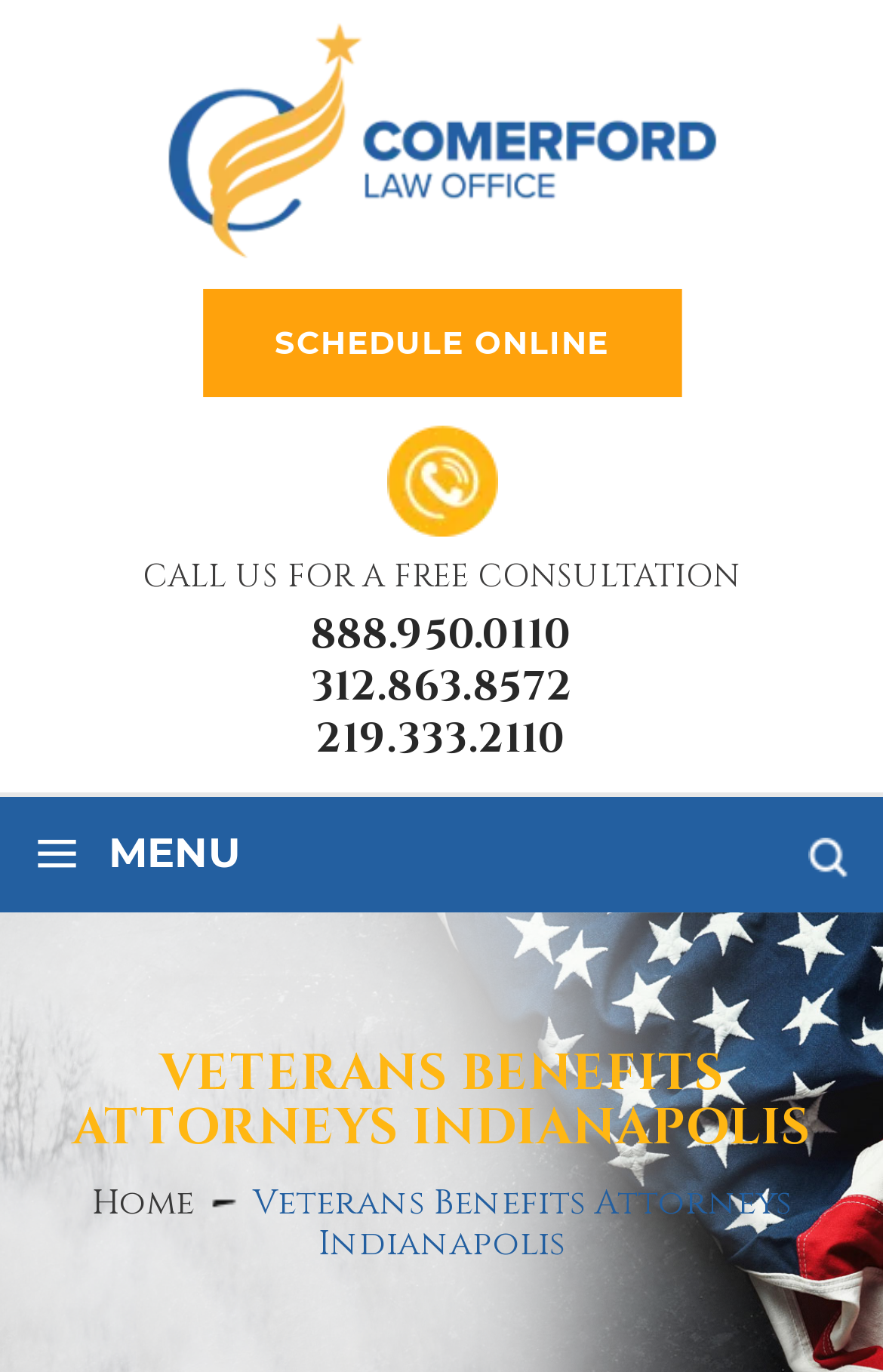Please predict the bounding box coordinates of the element's region where a click is necessary to complete the following instruction: "Go to the Home page". The coordinates should be represented by four float numbers between 0 and 1, i.e., [left, top, right, bottom].

[0.104, 0.86, 0.219, 0.894]